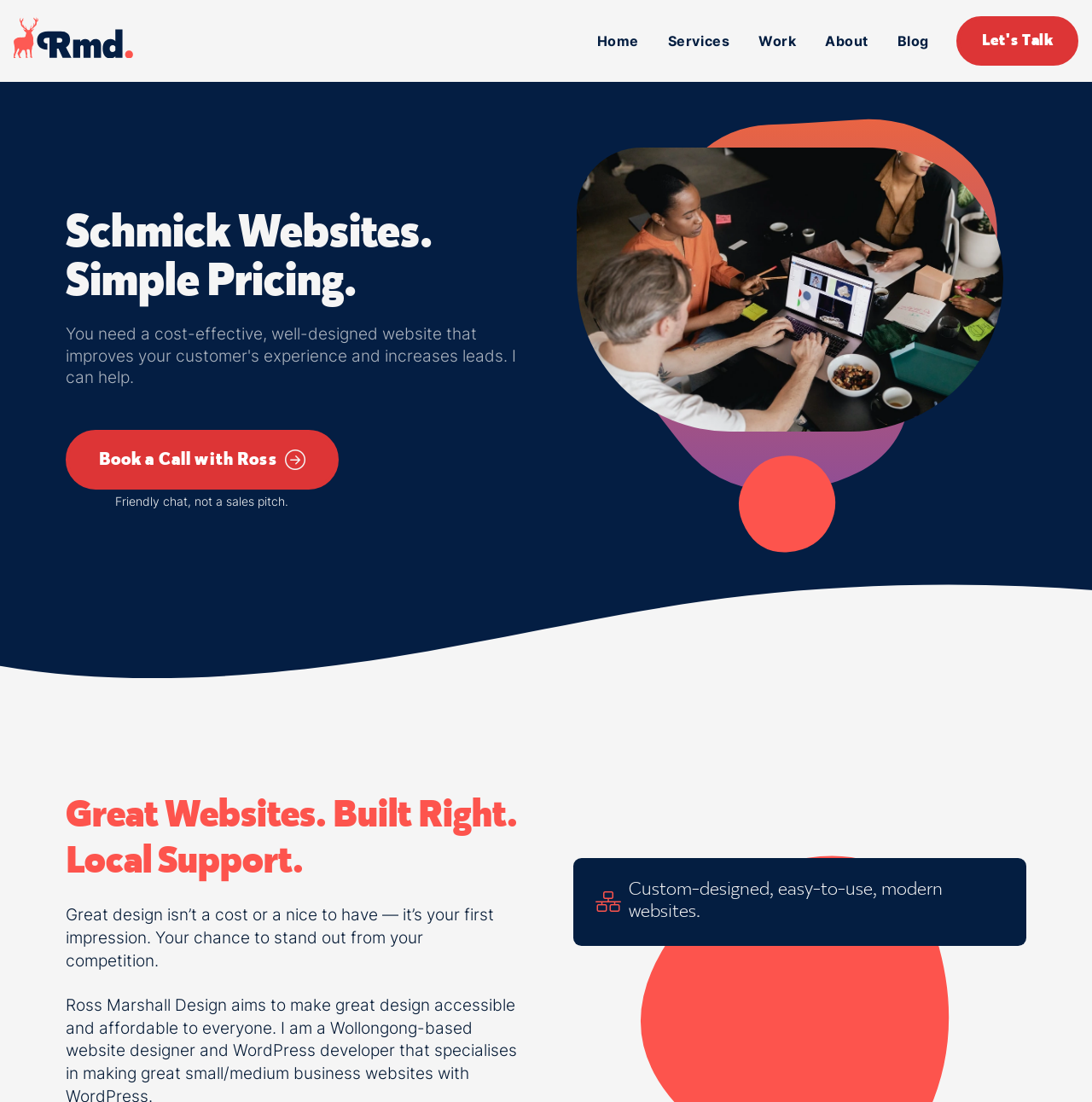Can you provide the bounding box coordinates for the element that should be clicked to implement the instruction: "Click on the 'Home' link"?

[0.533, 0.0, 0.598, 0.074]